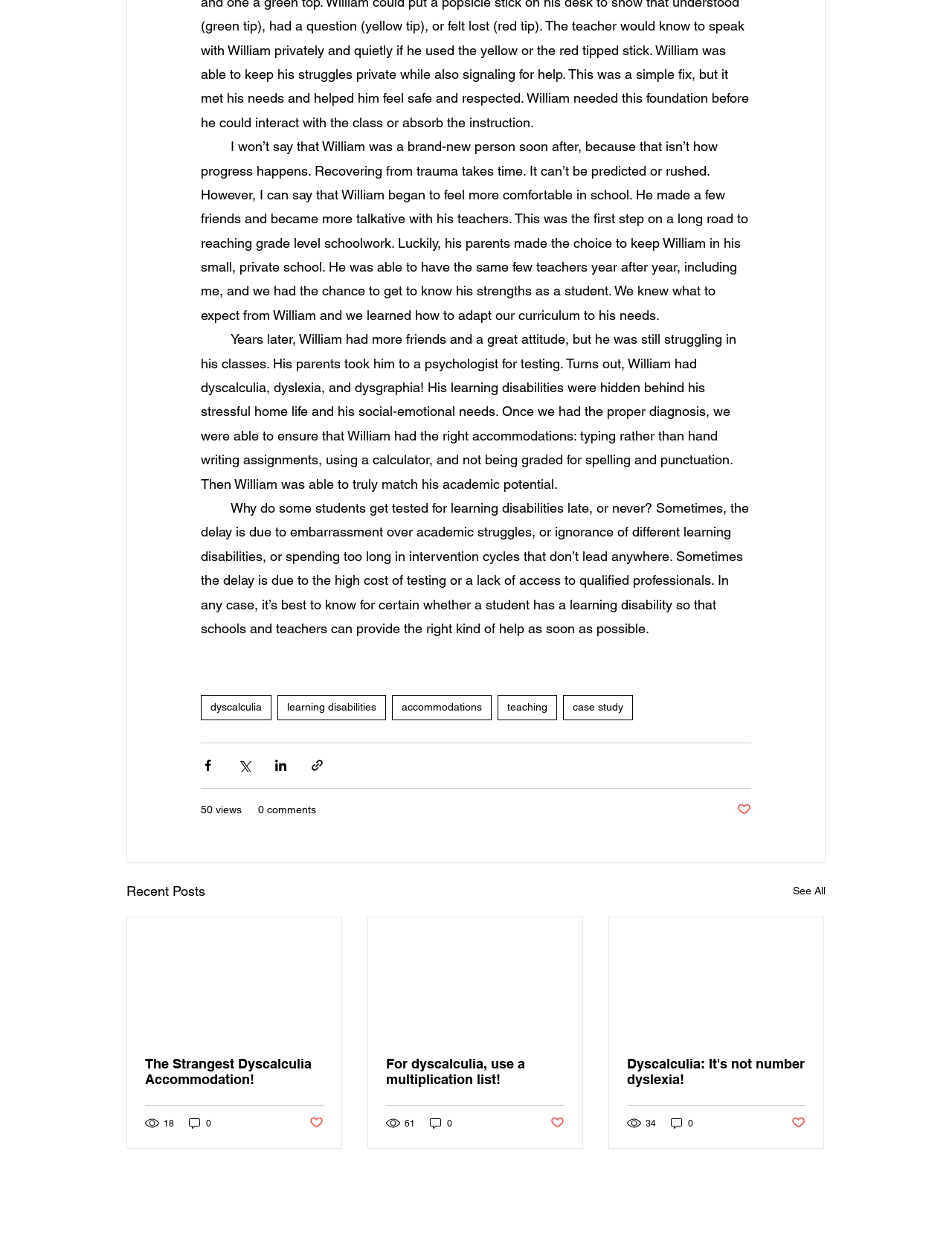What is the name of the learning disability mentioned in the second link?
Using the information from the image, answer the question thoroughly.

The second link is labeled 'dyscalculia', which is a learning disability that affects an individual's ability to understand and work with numbers.